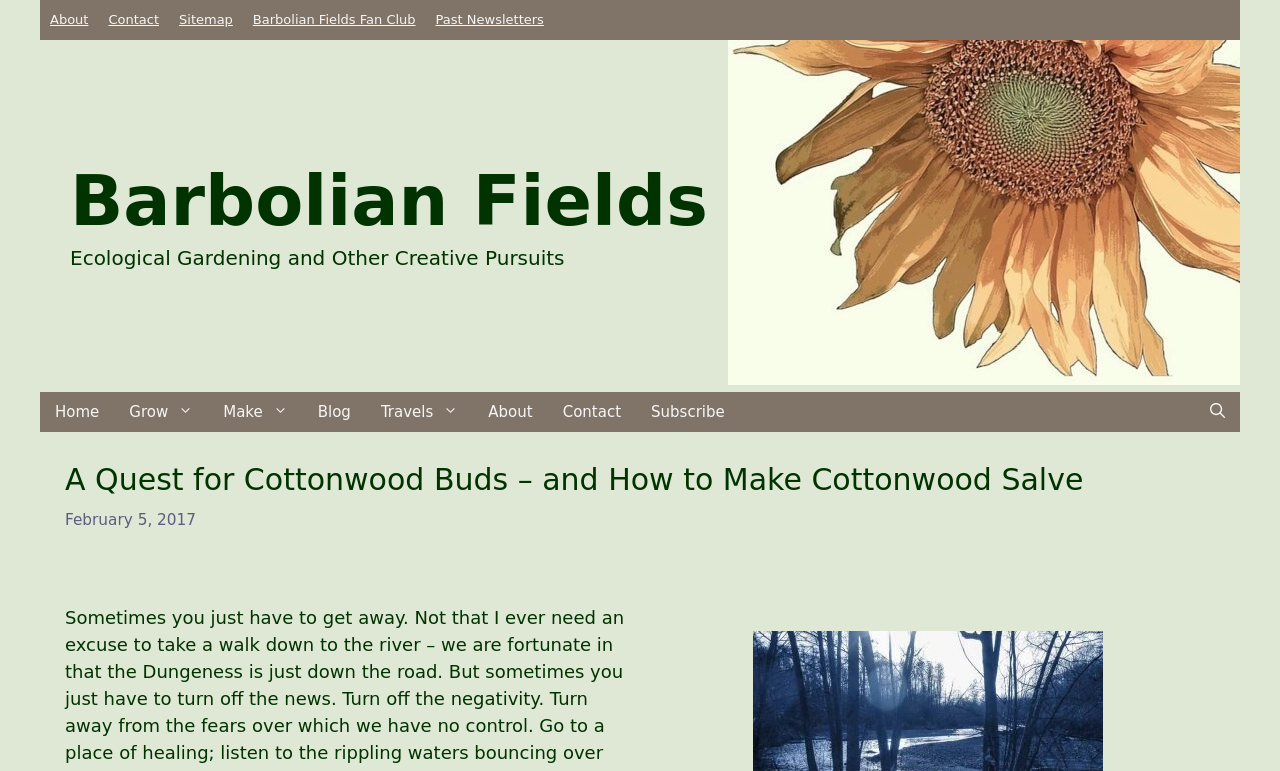Can you provide the bounding box coordinates for the element that should be clicked to implement the instruction: "view past newsletters"?

[0.34, 0.016, 0.425, 0.035]